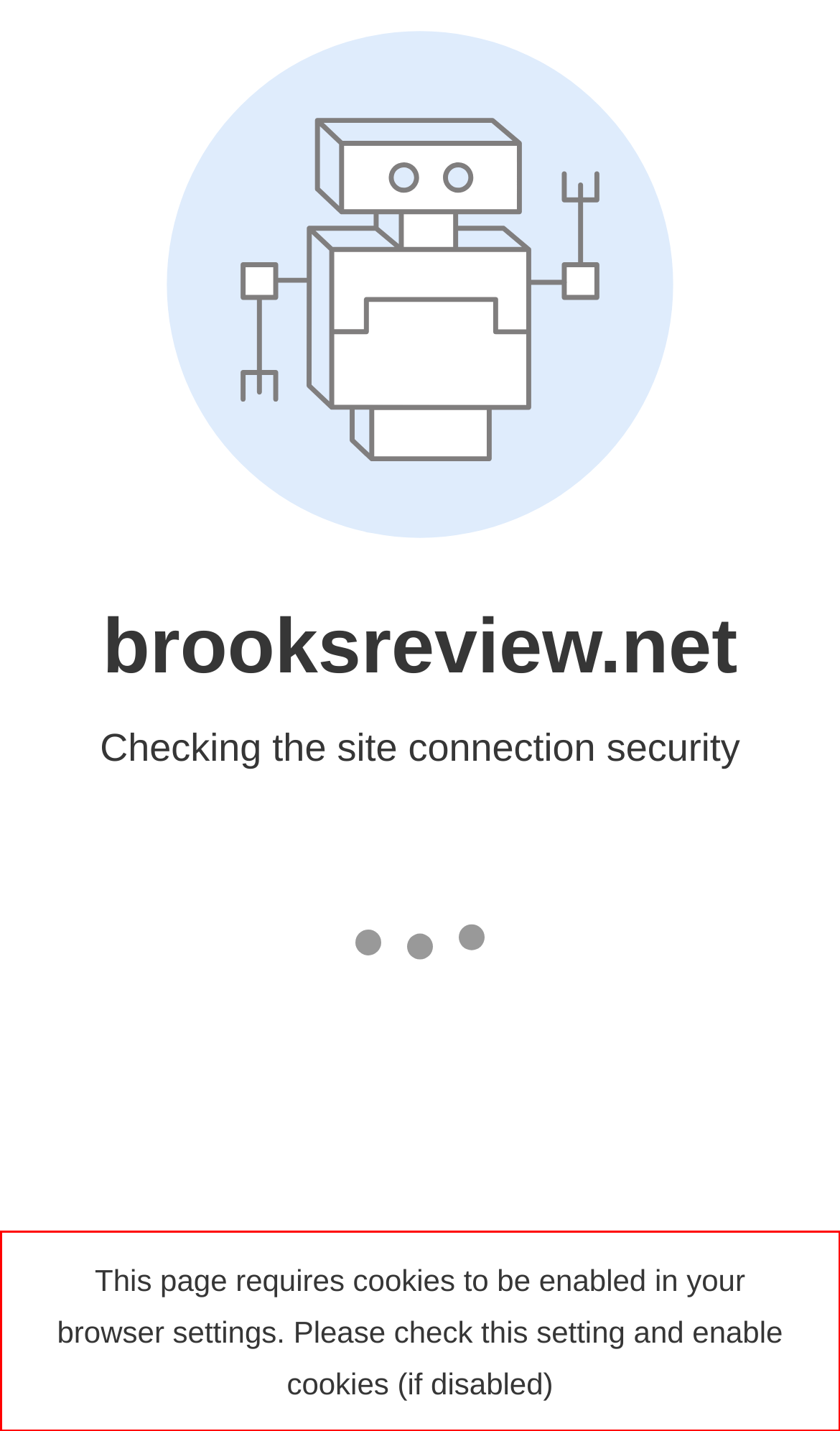You have a screenshot of a webpage with a red bounding box. Identify and extract the text content located inside the red bounding box.

This page requires cookies to be enabled in your browser settings. Please check this setting and enable cookies (if disabled)